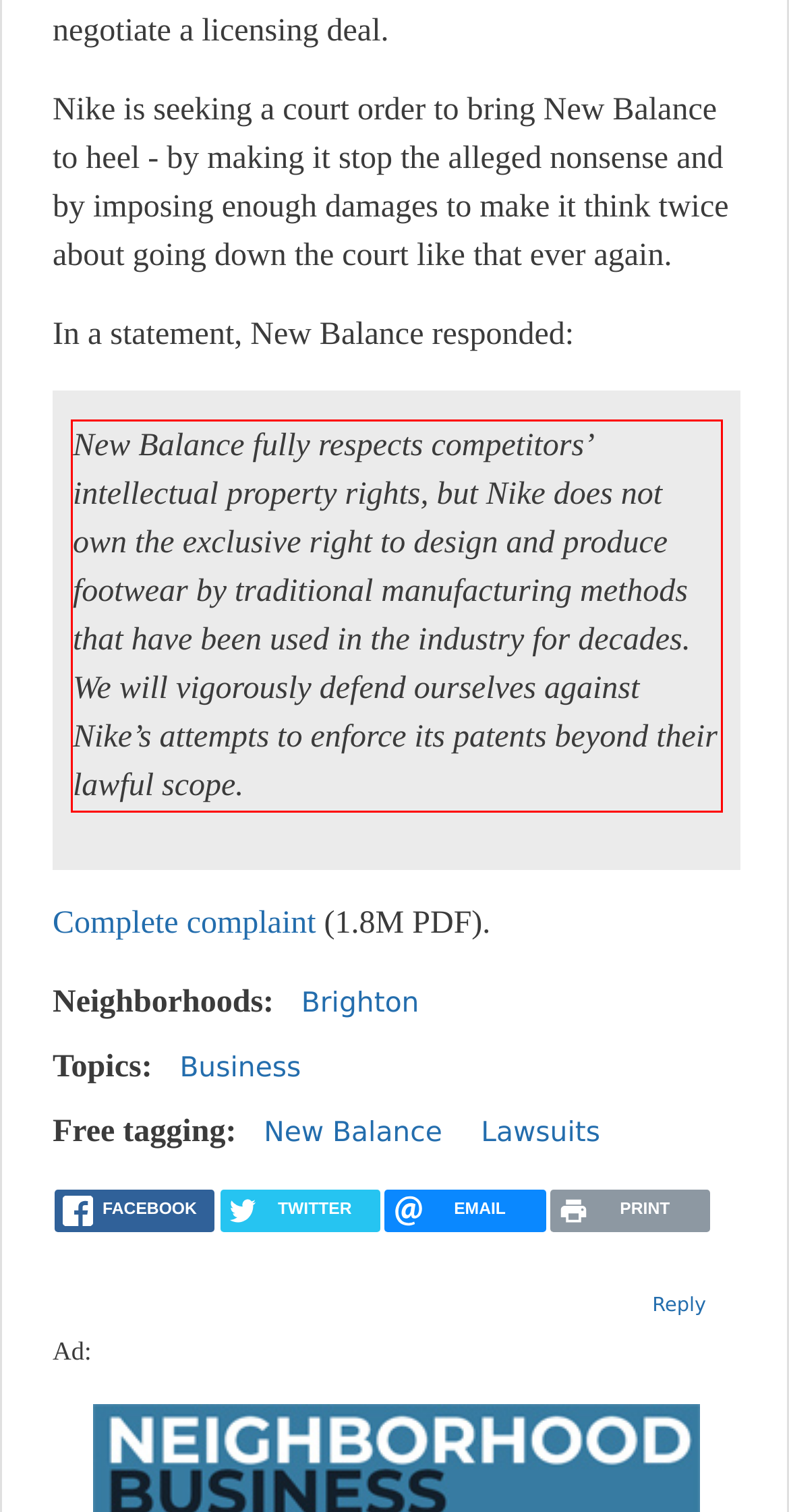With the given screenshot of a webpage, locate the red rectangle bounding box and extract the text content using OCR.

New Balance fully respects competitors’ intellectual property rights, but Nike does not own the exclusive right to design and produce footwear by traditional manufacturing methods that have been used in the industry for decades. We will vigorously defend ourselves against Nike’s attempts to enforce its patents beyond their lawful scope.